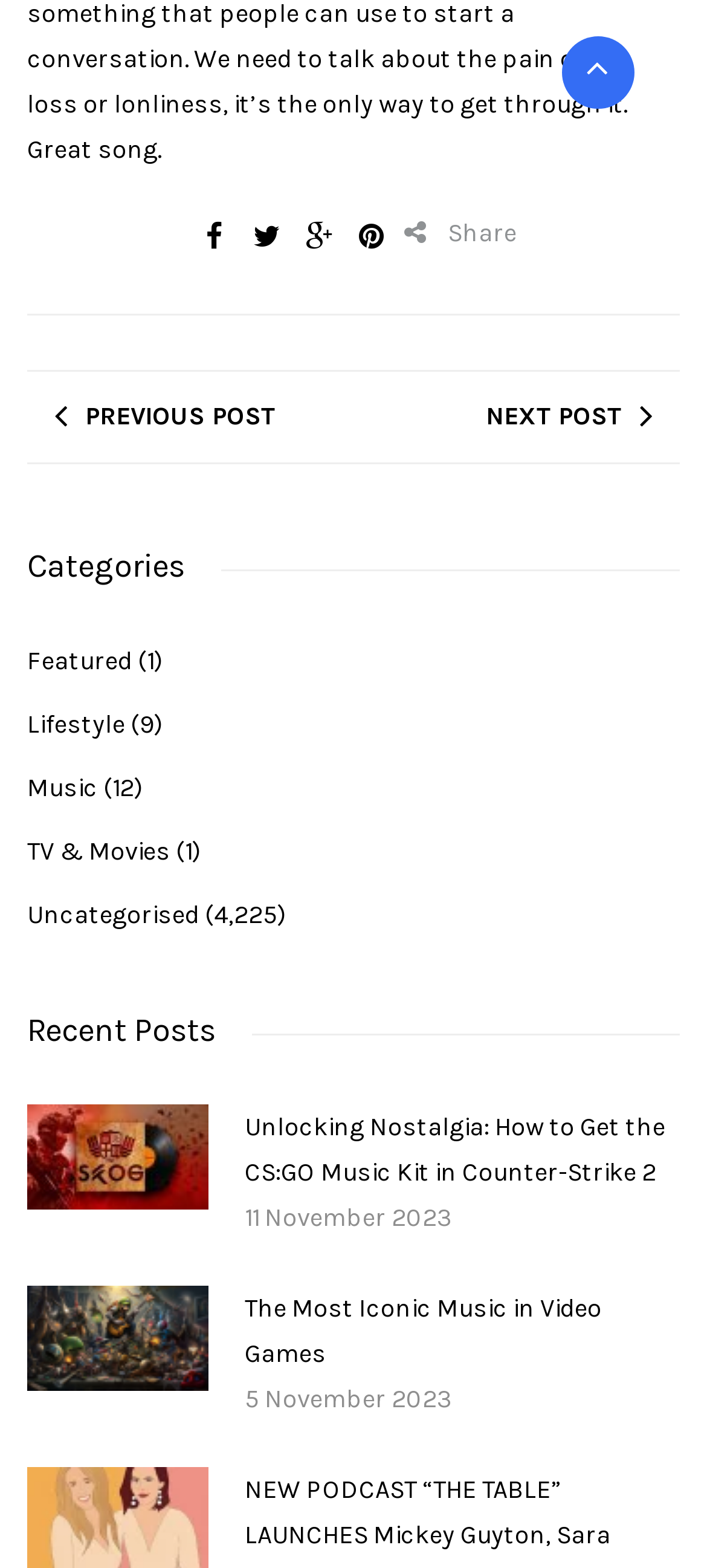Could you highlight the region that needs to be clicked to execute the instruction: "View the next post"?

[0.687, 0.237, 0.923, 0.294]